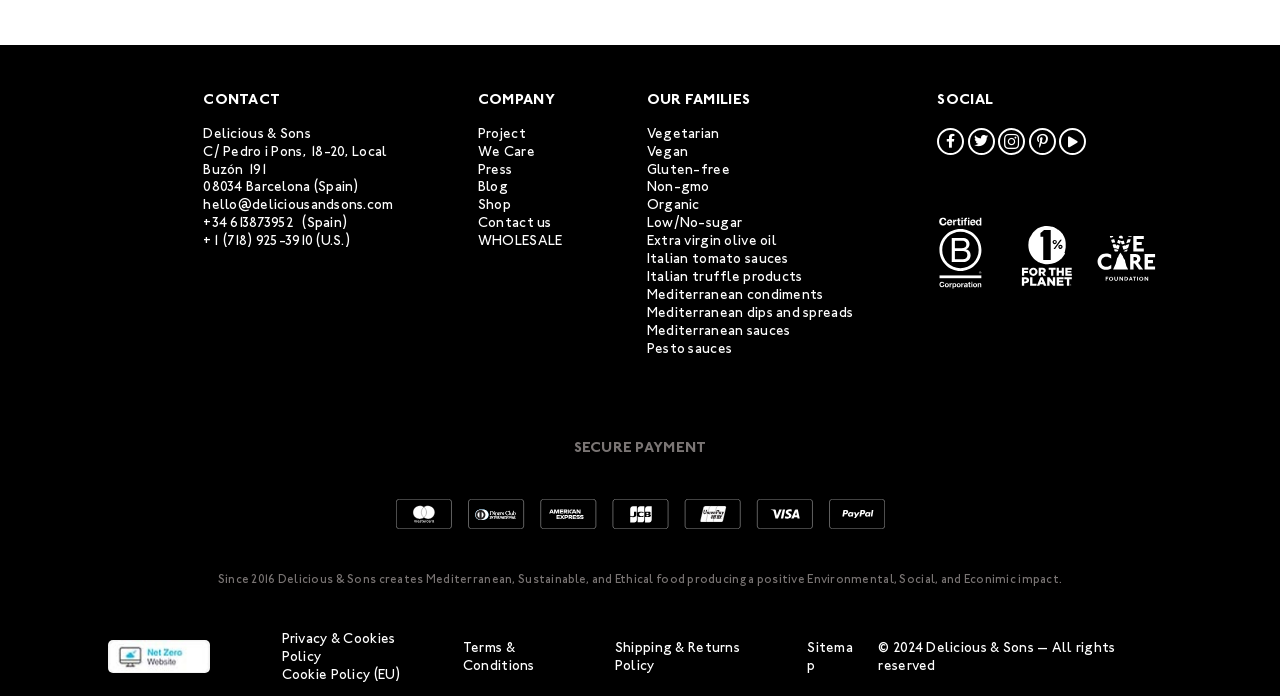Can you specify the bounding box coordinates of the area that needs to be clicked to fulfill the following instruction: "Follow Delicious & Sons on Instagram"?

[0.732, 0.184, 0.753, 0.222]